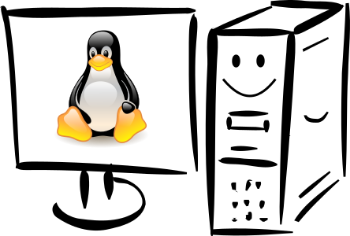From the image, can you give a detailed response to the question below:
What is the computer tower characterized by?

The stylized computer tower next to the monitor is characterized by a smiling face, which conveys a friendly and approachable impression of technology. This design element emphasizes the accessibility and user-friendliness of Linux as an operating system.